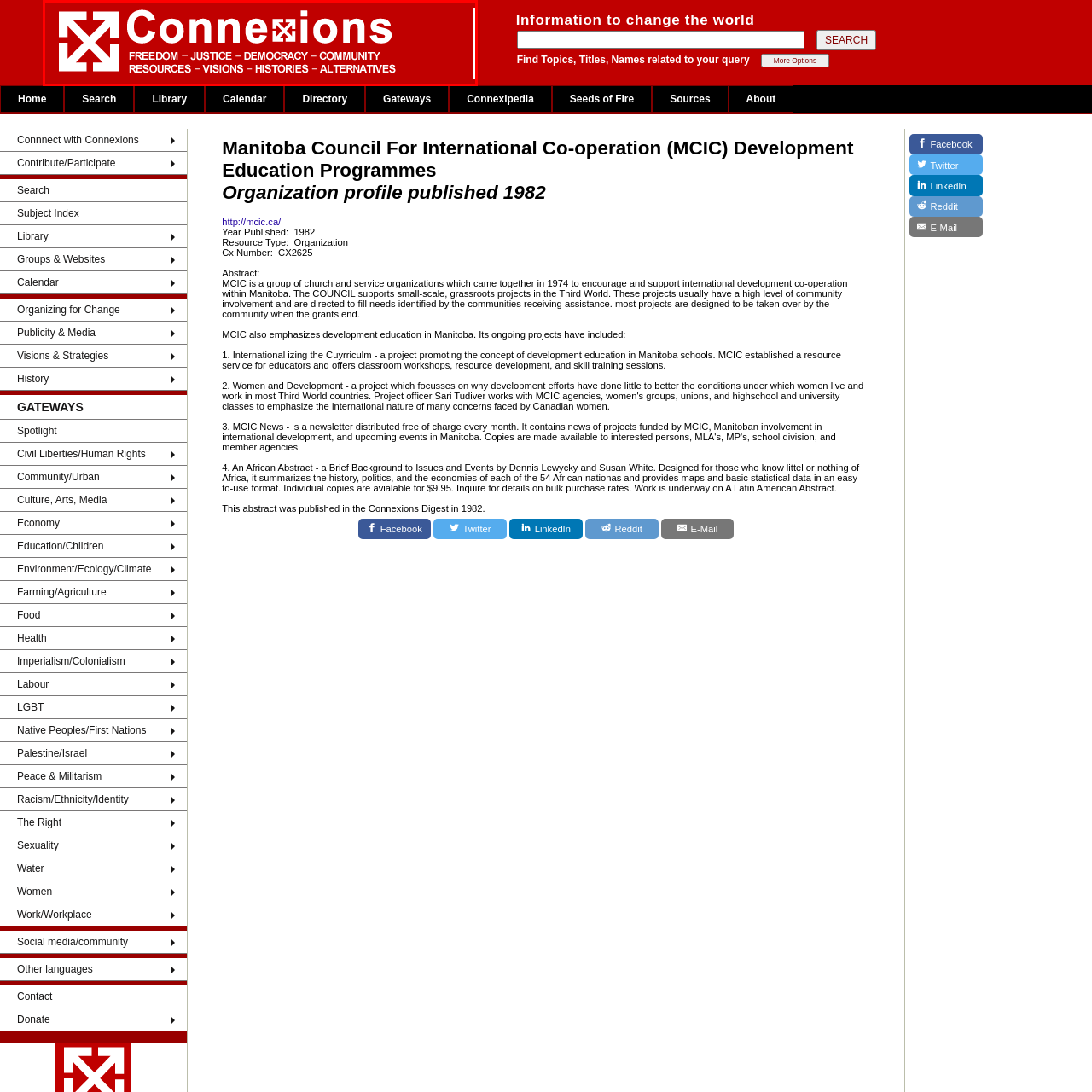Generate a detailed caption for the image within the red outlined area.

The image features the vibrant logo of Connexions, prominently displayed against a bold red background. The design includes a stylized symbol that represents interconnectedness, embodying themes of collaboration and community. Below the logo, a tagline features key concepts: "Freedom," "Justice," "Democracy," "Community," "Resources," "Visions," "Histories," and "Alternatives." This visual identity reflects Connexions' commitment to promoting social justice and facilitating access to a wealth of resources aimed at fostering informed dialogue and engagement within society. The layout is clean and impactful, effectively conveying its mission to inspire action and connect individuals and organizations toward shared goals.